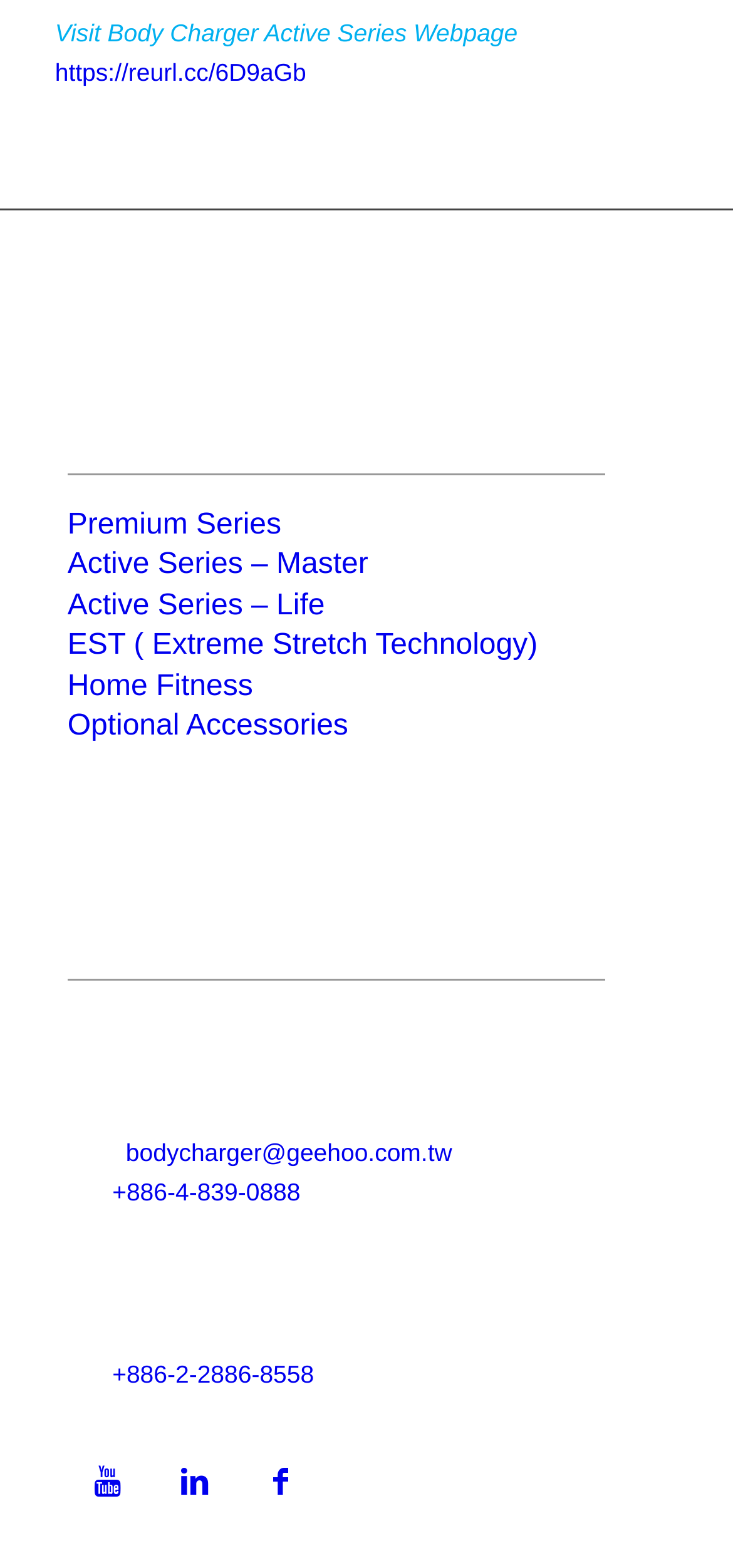How many series of products are there?
Please provide a comprehensive and detailed answer to the question.

Based on the webpage, I can see three series of products: Premium Series, Active Series, and EST (Extreme Stretch Technology) Series.